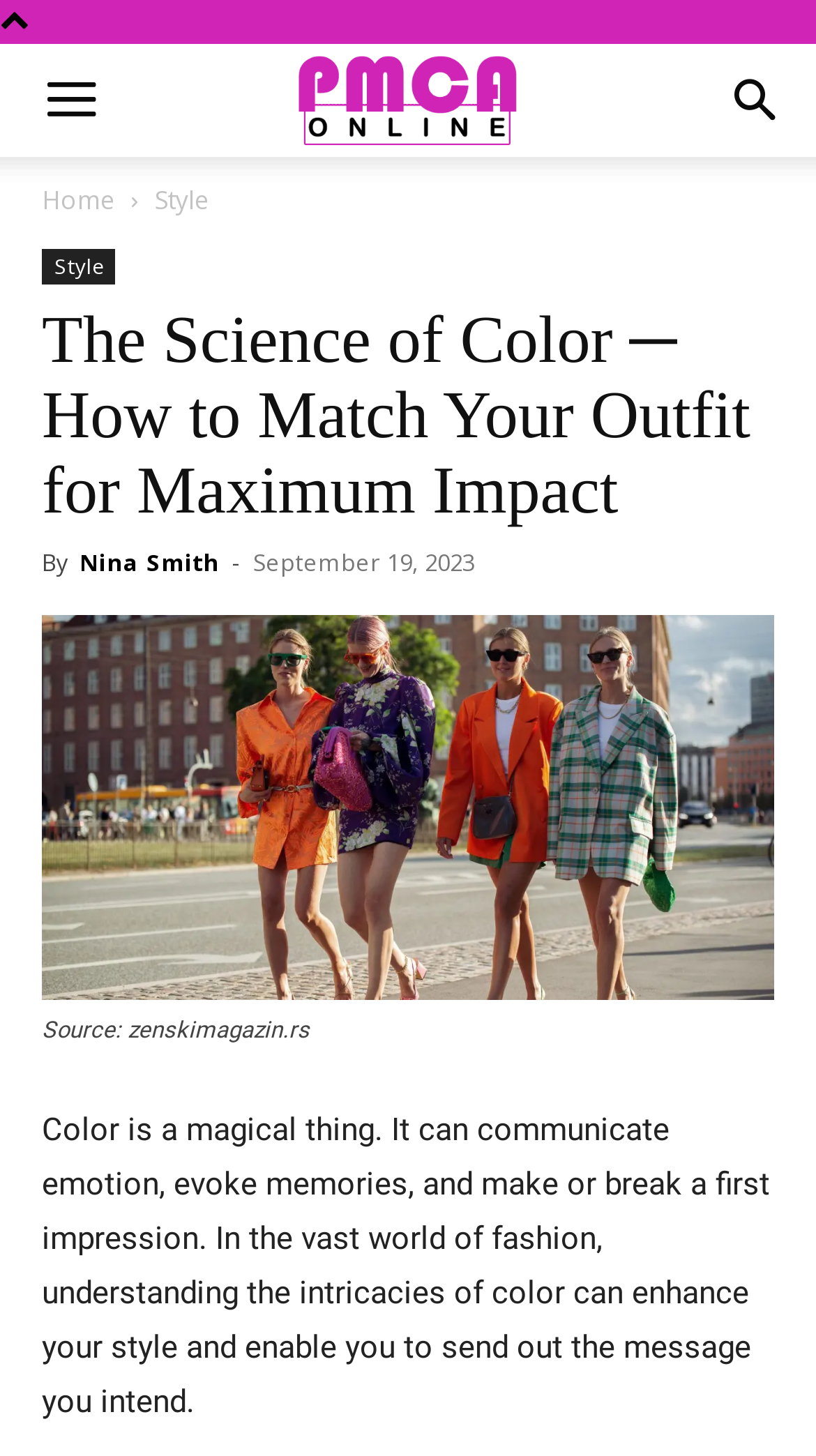From the webpage screenshot, identify the region described by Nina Smith. Provide the bounding box coordinates as (top-left x, top-left y, bottom-right x, bottom-right y), with each value being a floating point number between 0 and 1.

[0.097, 0.375, 0.269, 0.397]